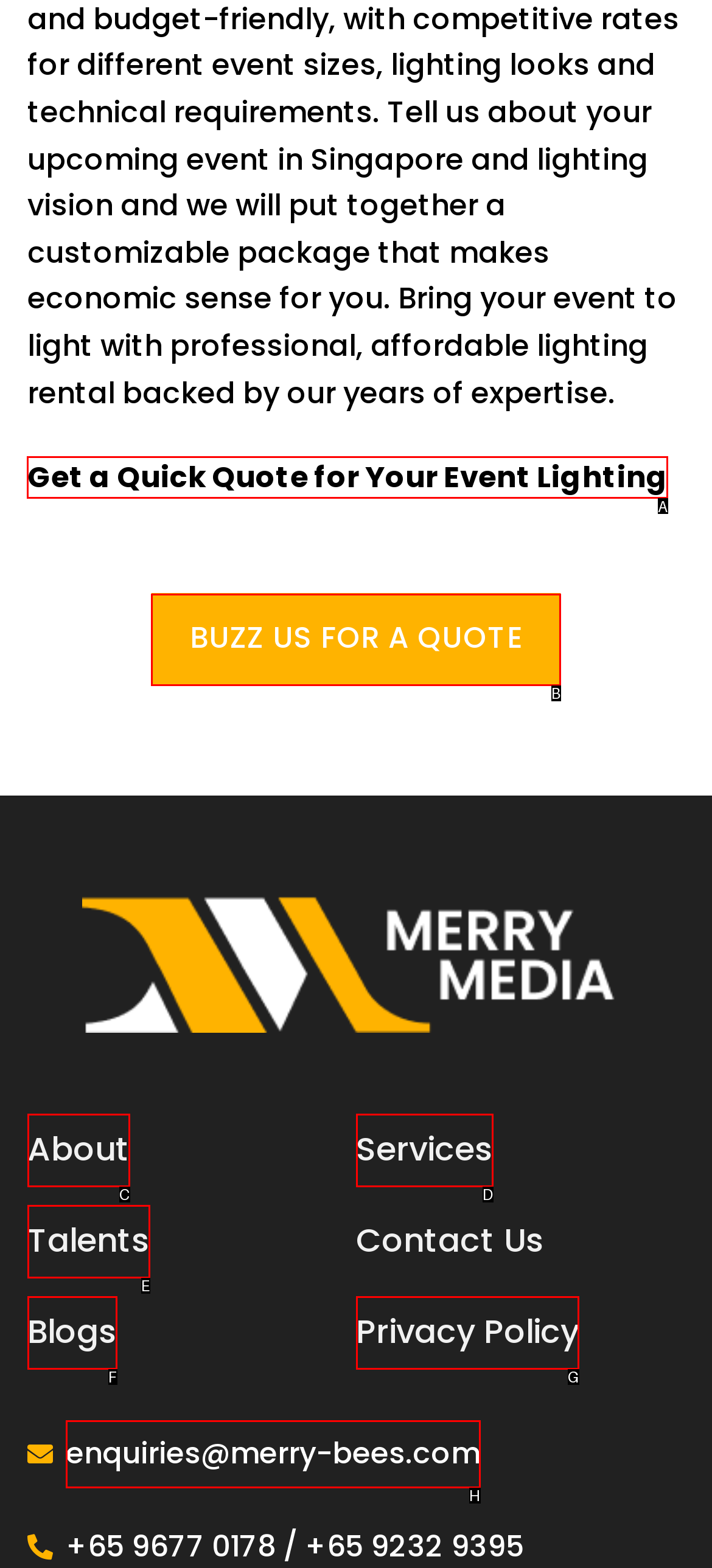Decide which UI element to click to accomplish the task: Get a quote for an event
Respond with the corresponding option letter.

A